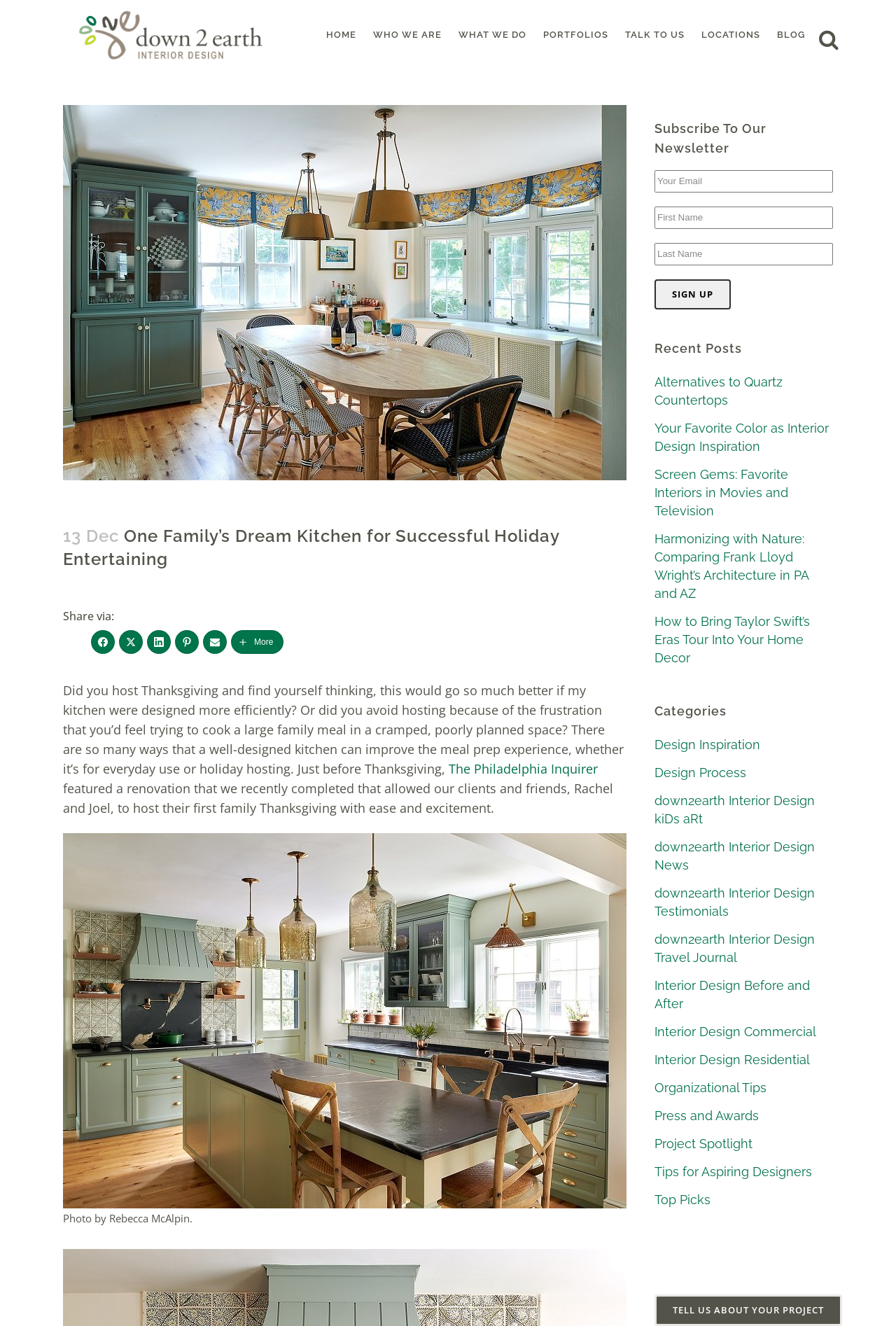What is the name of the interior design company?
Answer the question in as much detail as possible.

I found the answer by looking at the logo images at the top of the webpage, which have the text 'down2earth Interior Design'.